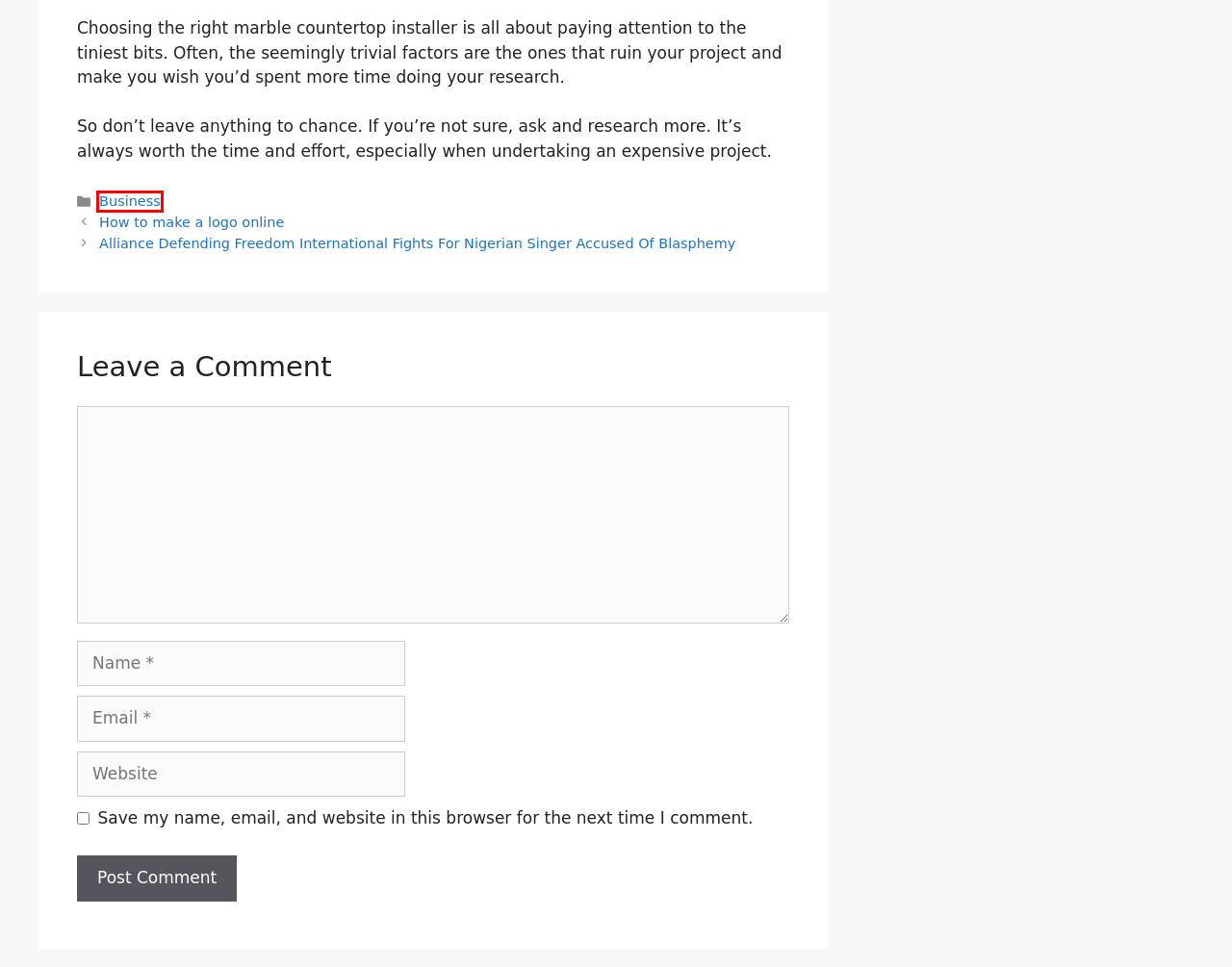You have a screenshot of a webpage where a red bounding box highlights a specific UI element. Identify the description that best matches the resulting webpage after the highlighted element is clicked. The choices are:
A. Education - Muzz World
B. Business - Muzz World
C. Technology - Muzz World
D. Entertainment Archives - Muzz World
E. Lifestyle Archives - Muzz World
F. How to make a logo online - Muzz World
G. Muzz World - Best blog for technology
H. Alliance Defending Freedom International Fights For Nigerian Singer Accused Of Blasphemy

B